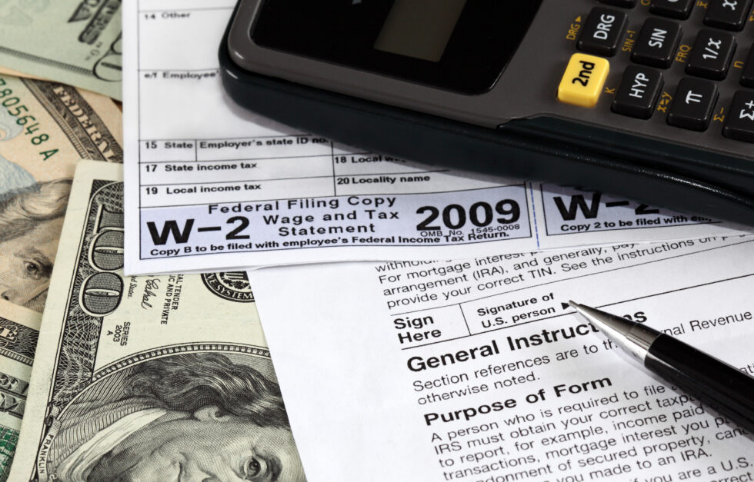Please give a one-word or short phrase response to the following question: 
What denomination of bills is visible in the stack of U.S. currency?

One-hundred-dollar bills